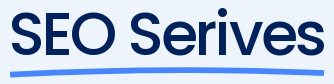What is the purpose of this image?
Refer to the image and give a detailed response to the question.

The caption suggests that this image serves as a focal point on the webpage, drawing attention to the range of SEO services offered by the company, Adam Innovations, implying that the purpose of this image is to highlight the SEO services.